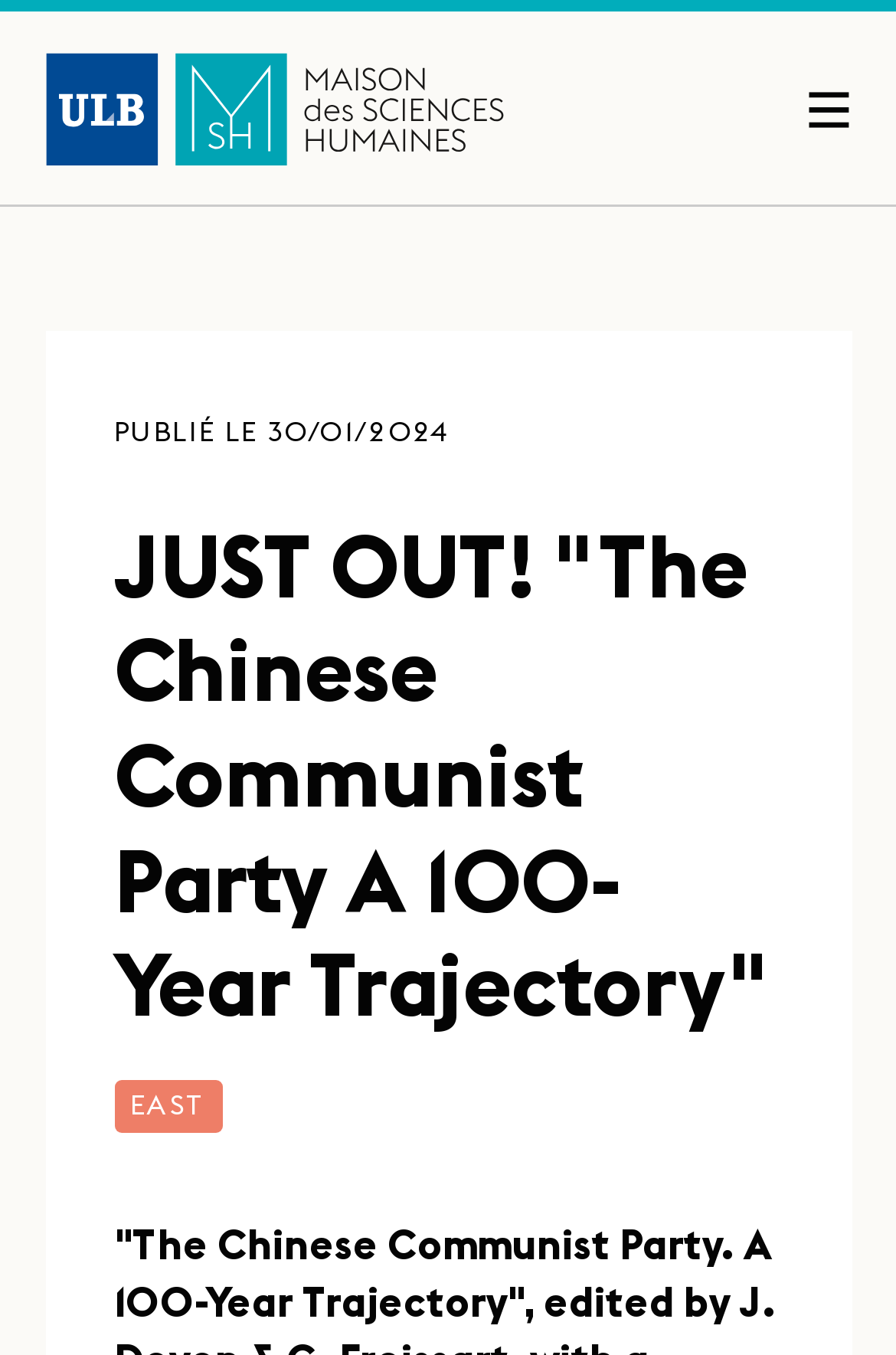Is there a link to EAST?
Examine the image closely and answer the question with as much detail as possible.

There is a link to EAST located at the bottom of the webpage, which says 'EAST' in a link element.